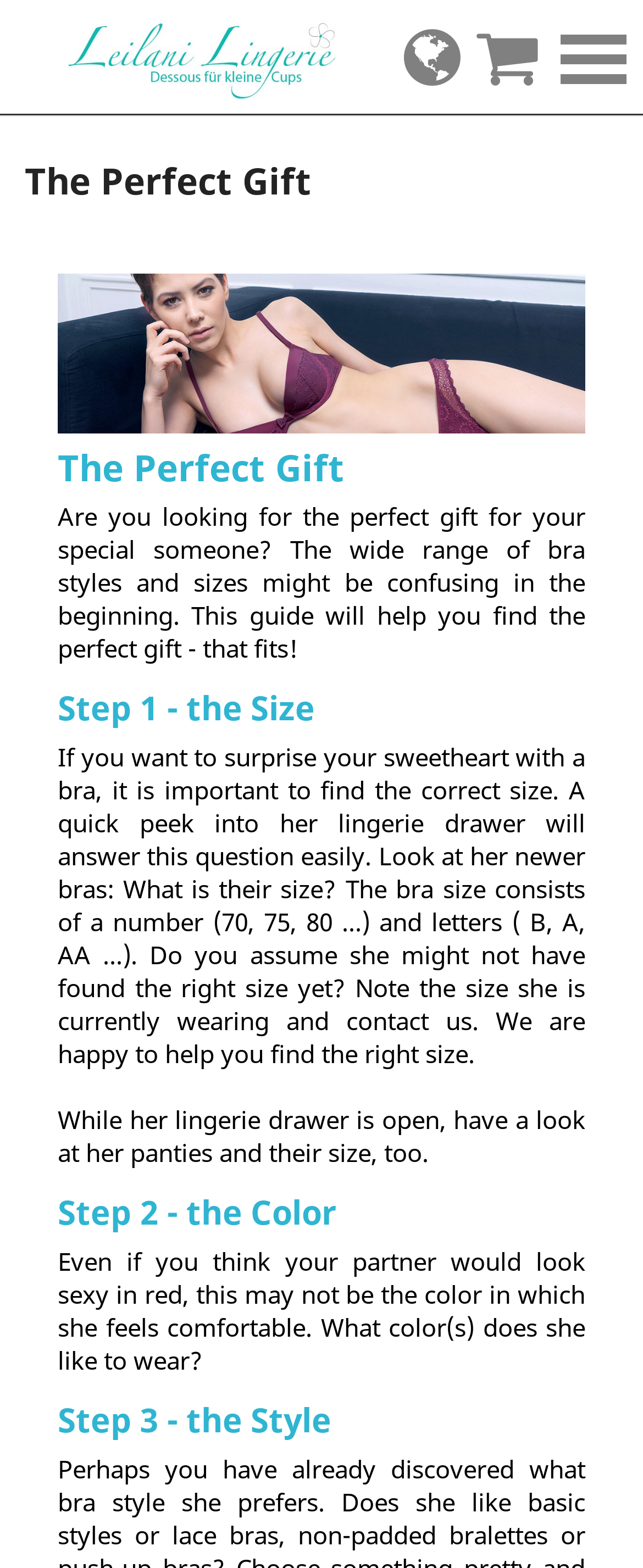What does the bra size consist of?
With the help of the image, please provide a detailed response to the question.

According to the webpage, the bra size consists of a number (e.g. 70, 75, 80...) and letters (e.g. A, AA...). This is explained in the text 'The bra size consists of a number (70, 75, 80...) and letters (B, A, AA...)'.